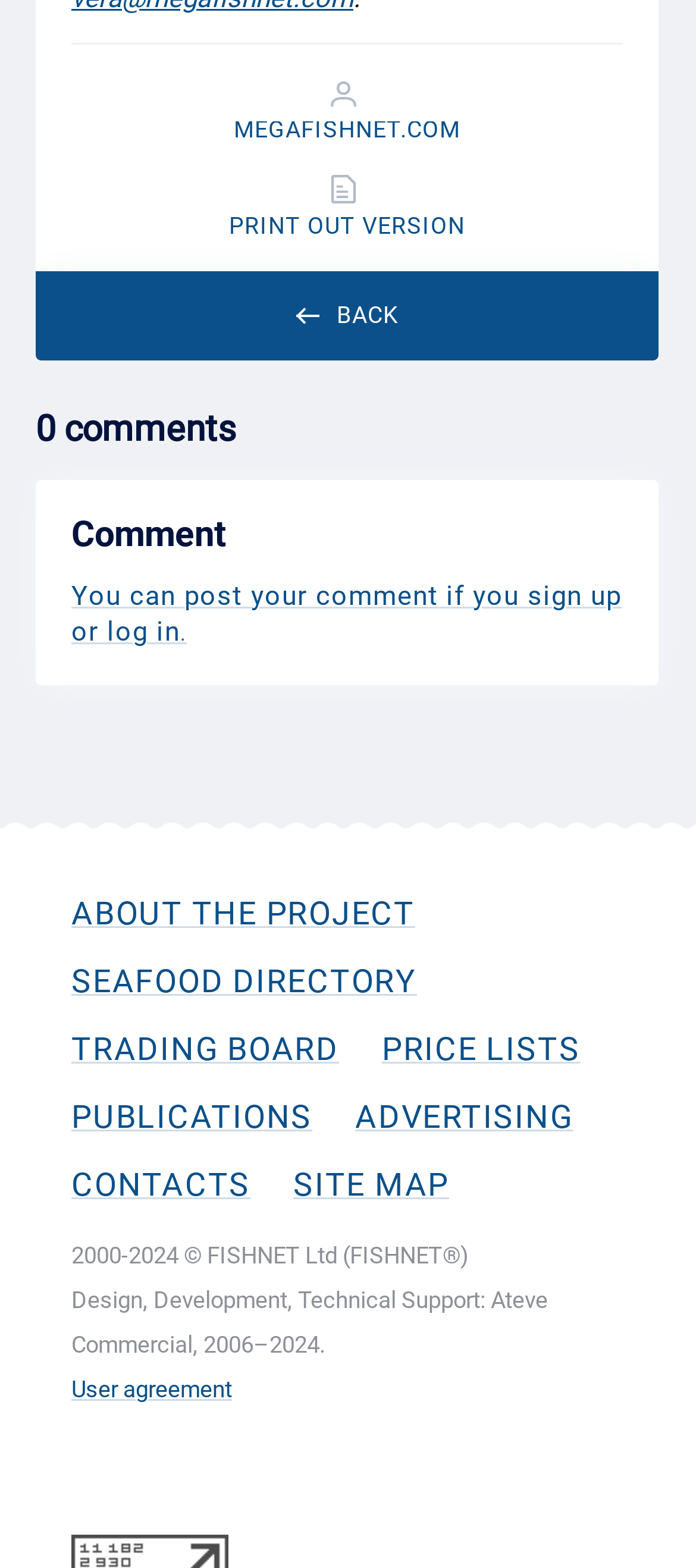Please predict the bounding box coordinates of the element's region where a click is necessary to complete the following instruction: "post a comment". The coordinates should be represented by four float numbers between 0 and 1, i.e., [left, top, right, bottom].

[0.103, 0.37, 0.893, 0.413]